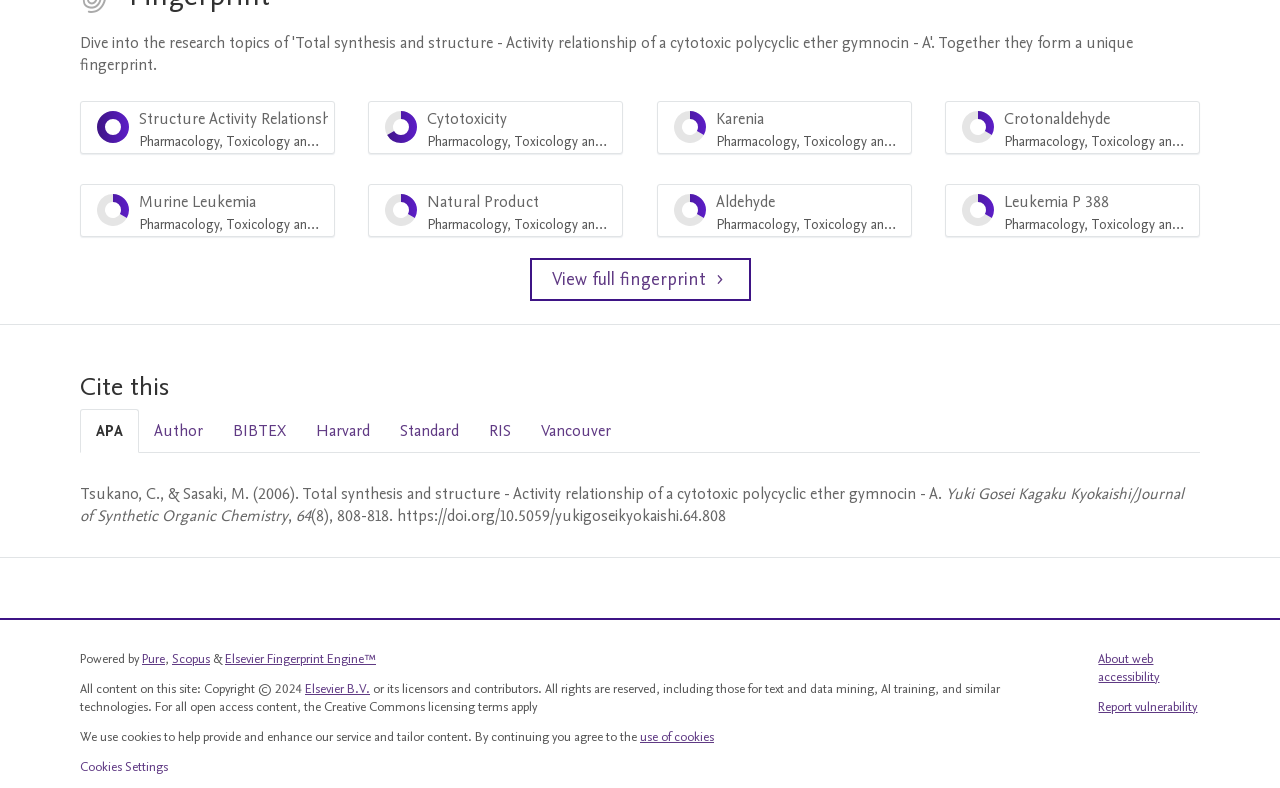What is the name of the first author?
From the image, provide a succinct answer in one word or a short phrase.

Tsukano, C.